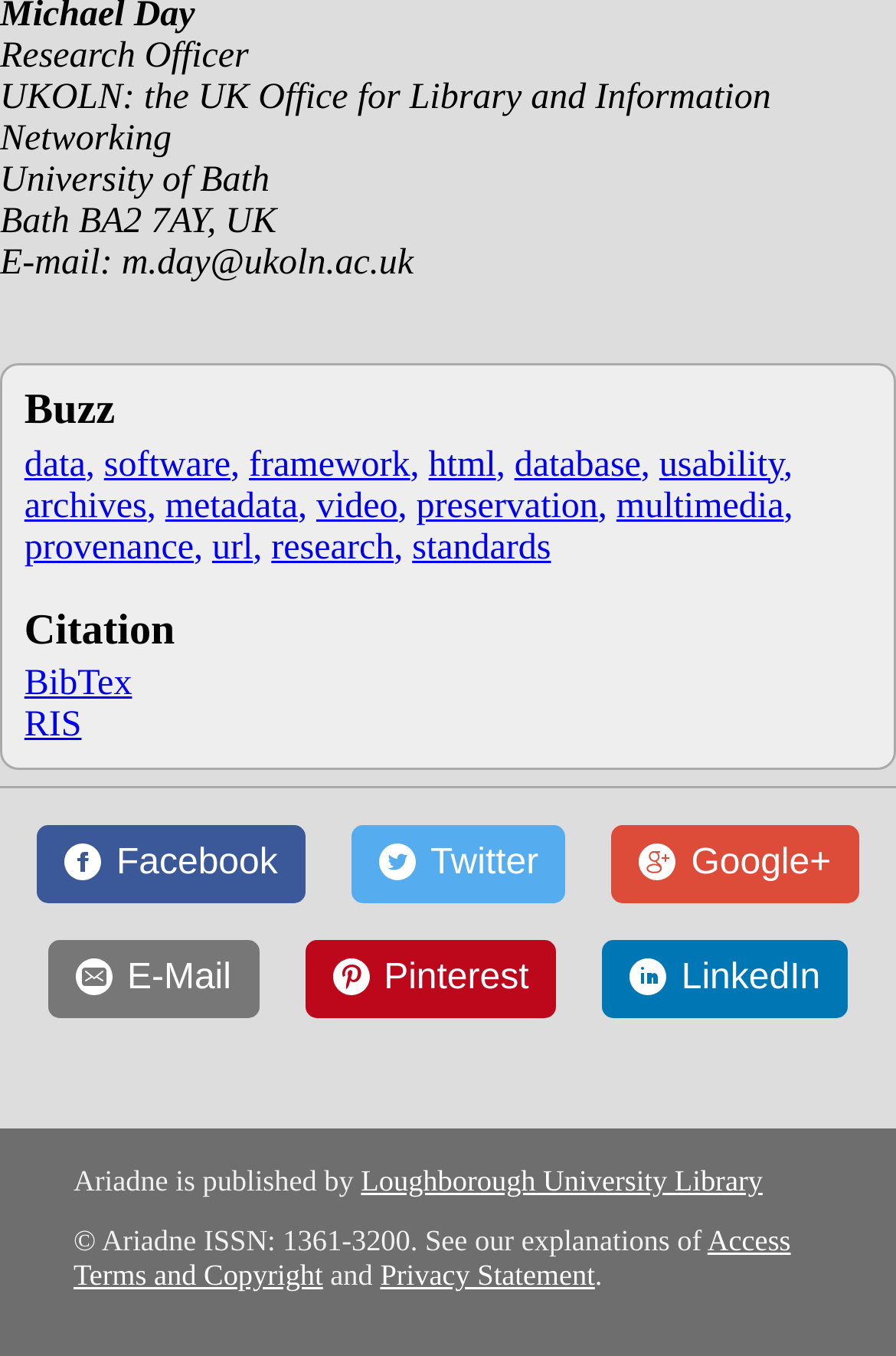Answer the following query concisely with a single word or phrase:
What is the purpose of the links at the top?

Data and software resources